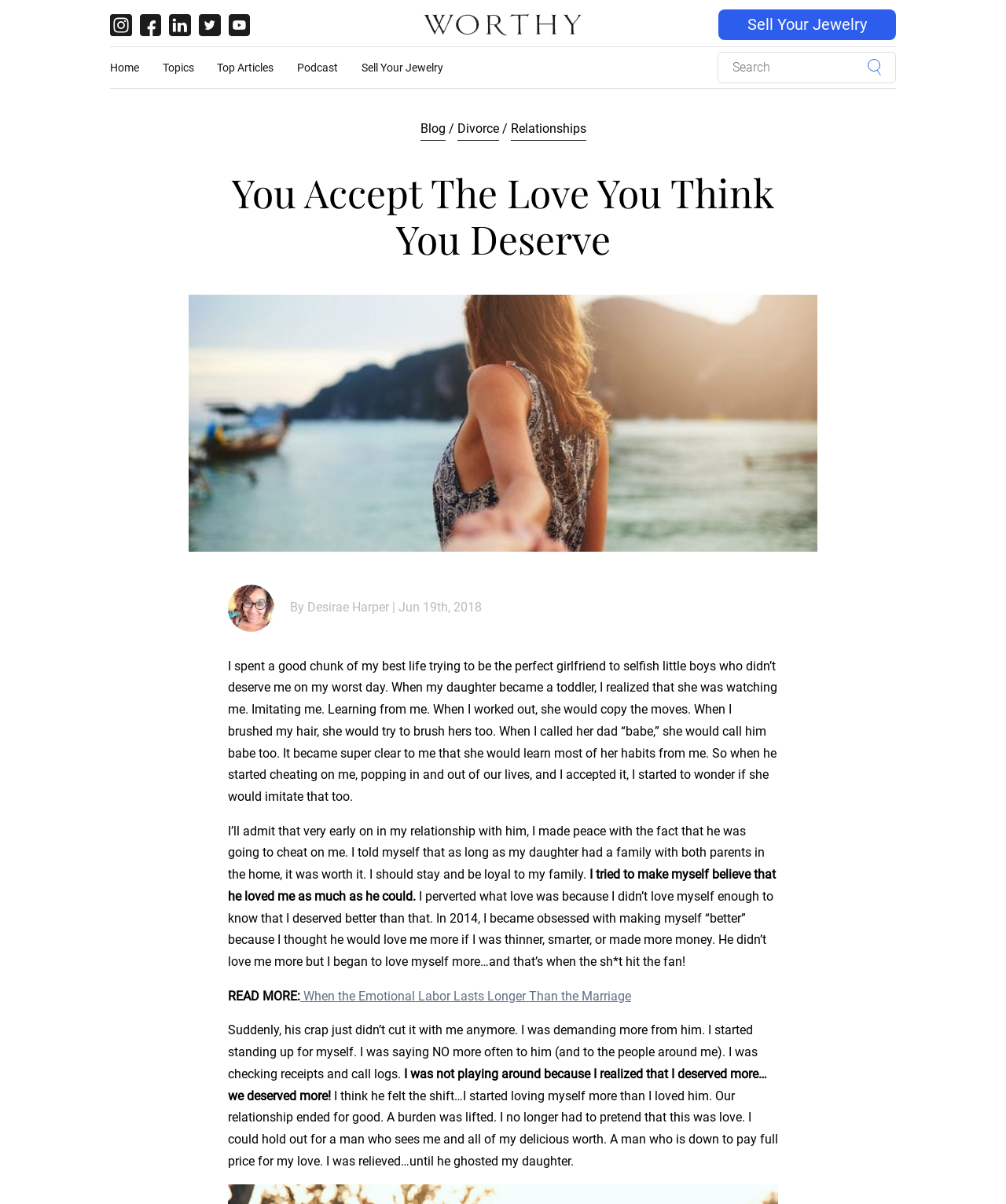Generate a thorough caption detailing the webpage content.

This webpage appears to be a blog article titled "You Accept The Love You Think You Deserve" by Desirae Harper. At the top of the page, there are five social media sharing icons, including Instagram, Facebook, LinkedIn, Twitter, and YouTube, aligned horizontally. Below these icons, there is a Worthy logo, which is also a link, and a "Sell Your Jewelry" button. 

To the right of the logo, there is a search bar with a searchbox. Above the search bar, there are several navigation links, including "Home", "Topics", "Top Articles", "Podcast", and "Sell Your Jewelry". Below these links, there are additional links, including "Blog", "Divorce", and "Relationships".

The main content of the article begins with a heading that matches the title of the webpage. Below the heading, there is a large image related to the article's topic. The author's name, Desirae Harper, is displayed below the image, along with her photo and the date of the article, June 19th, 2018.

The article itself is a personal reflection on the author's past relationships and her realization that she deserves better. The text is divided into several paragraphs, each describing a stage in her journey of self-discovery and growth. The article concludes with a call to action, encouraging readers to demand more from their partners and to love themselves more.

At the bottom of the article, there is a link to another article titled "When the Emotional Labor Lasts Longer Than the Marriage" and a "READ MORE" label above it.